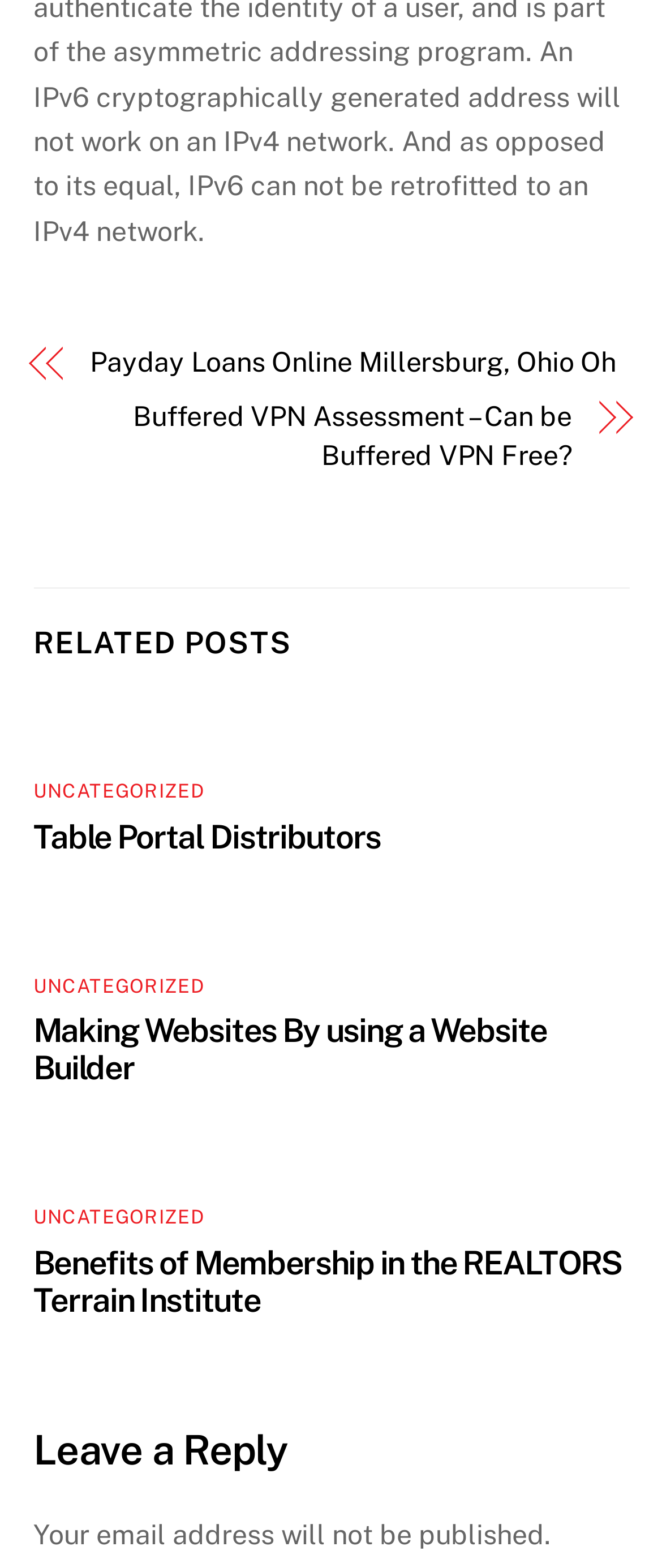How many related posts are there?
Please provide a single word or phrase in response based on the screenshot.

3